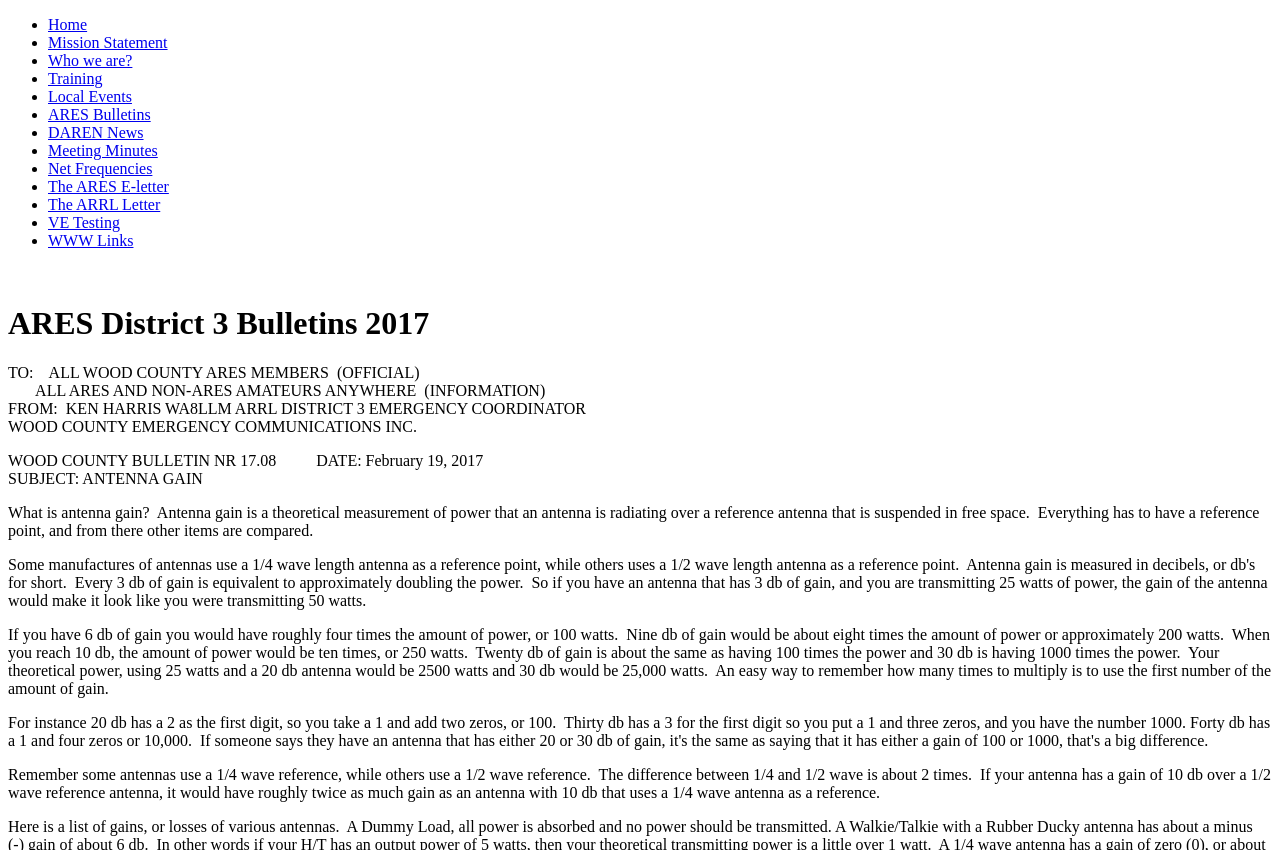Based on the image, please respond to the question with as much detail as possible:
What is the name of the organization?

The name of the organization is obtained from the root element 'Wood County Emergency Communications' which is the title of the webpage.